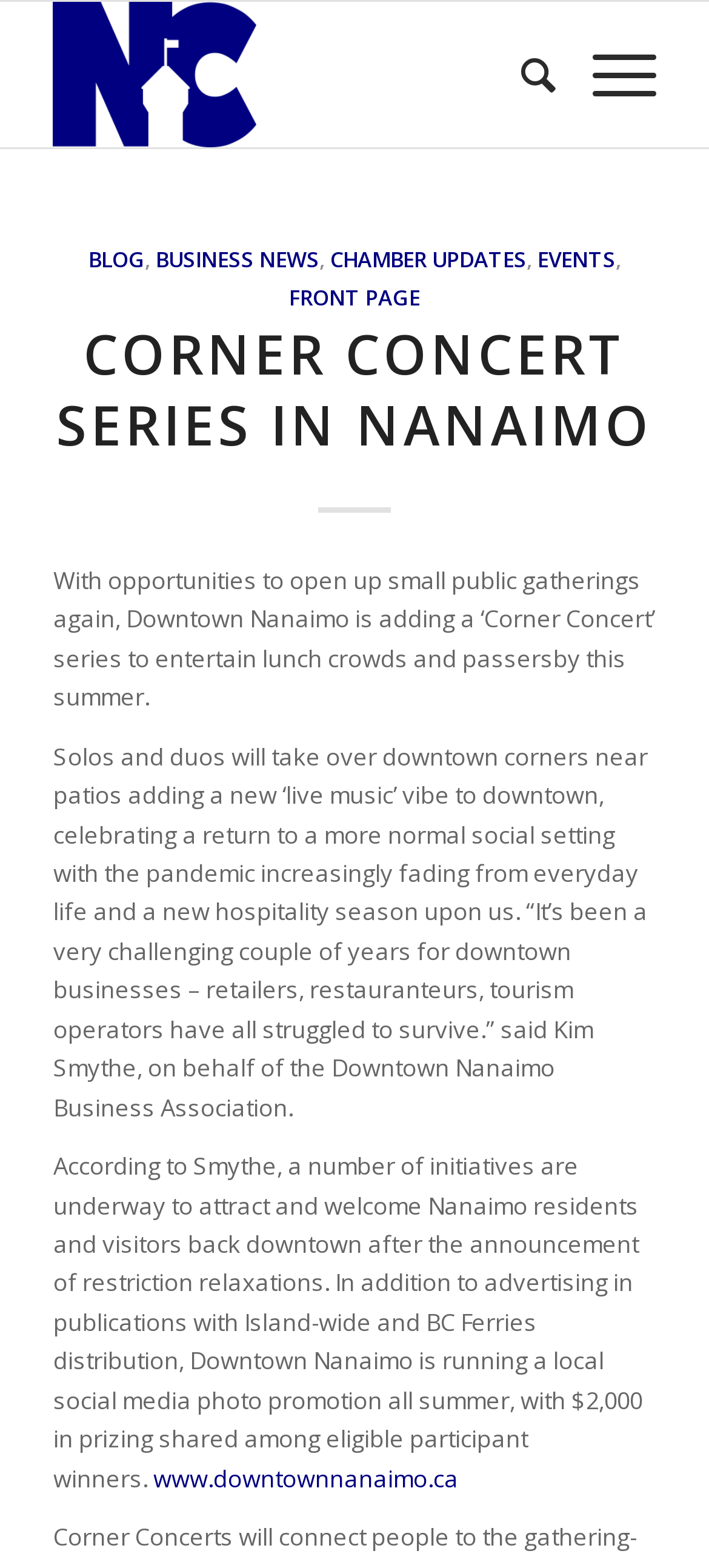Please specify the bounding box coordinates of the clickable region necessary for completing the following instruction: "Search for something". The coordinates must consist of four float numbers between 0 and 1, i.e., [left, top, right, bottom].

[0.684, 0.001, 0.784, 0.094]